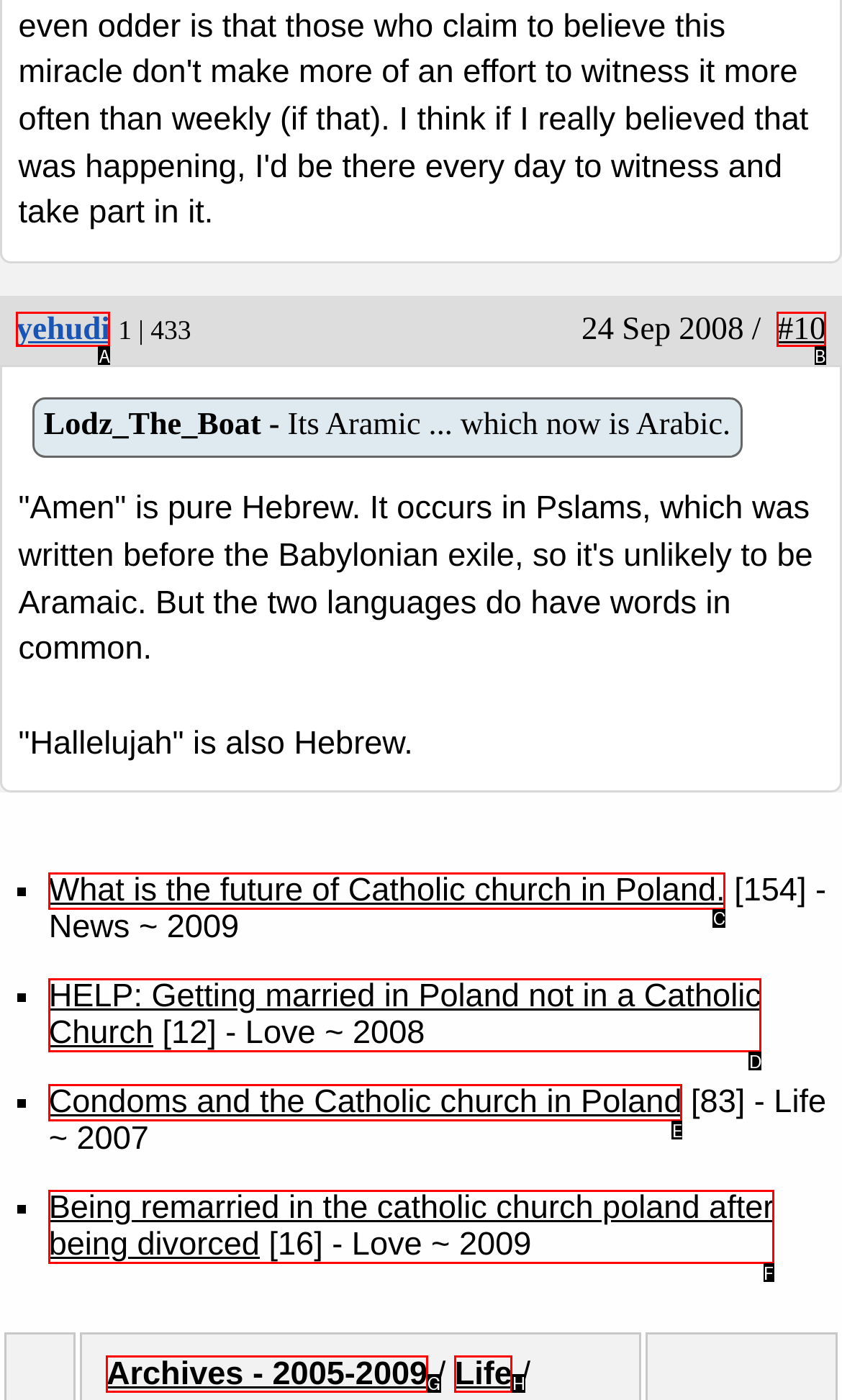Using the description: Archives - 2005-2009, find the best-matching HTML element. Indicate your answer with the letter of the chosen option.

G